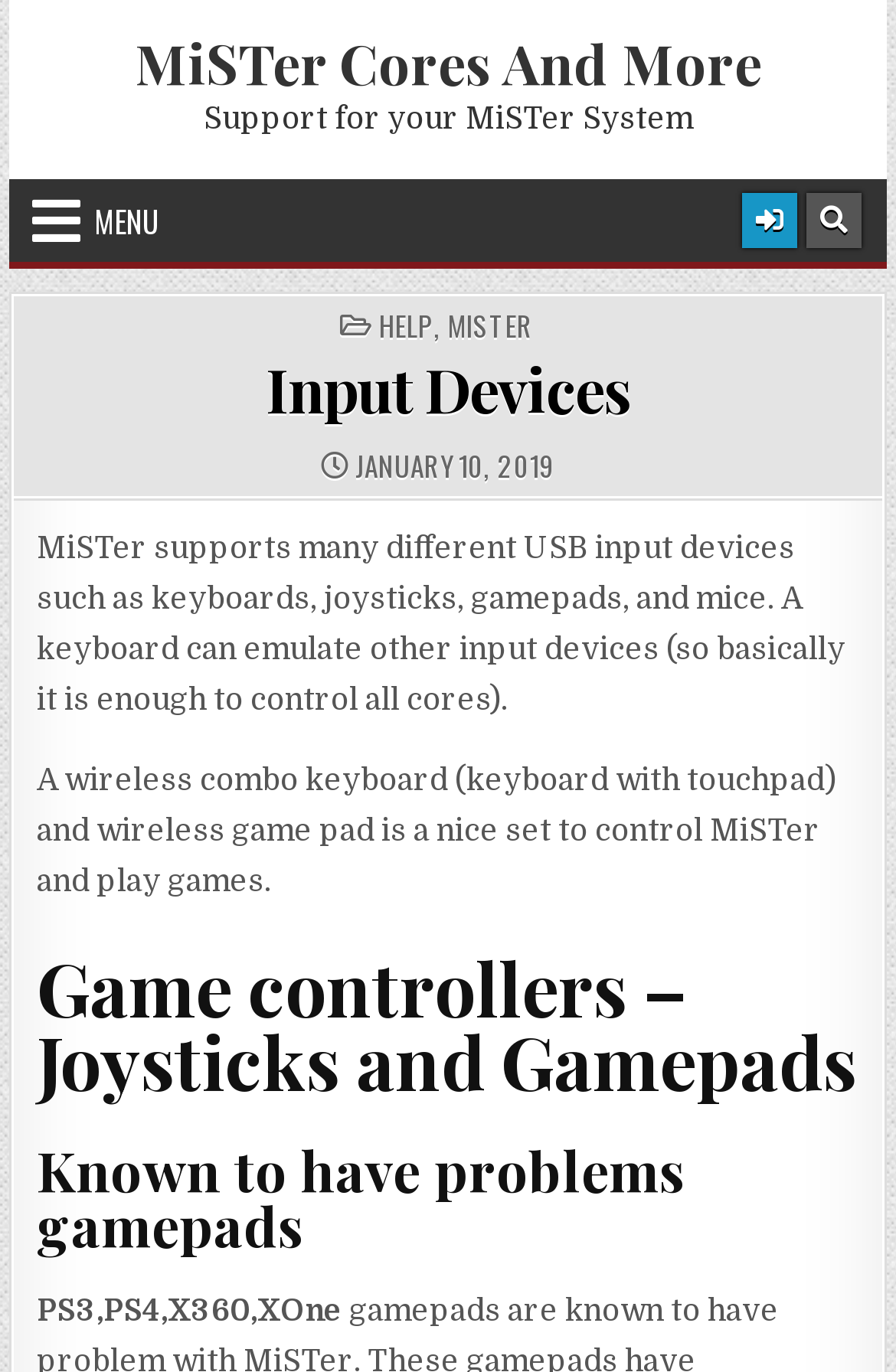Bounding box coordinates must be specified in the format (top-left x, top-left y, bottom-right x, bottom-right y). All values should be floating point numbers between 0 and 1. What are the bounding box coordinates of the UI element described as: Help

[0.423, 0.228, 0.485, 0.248]